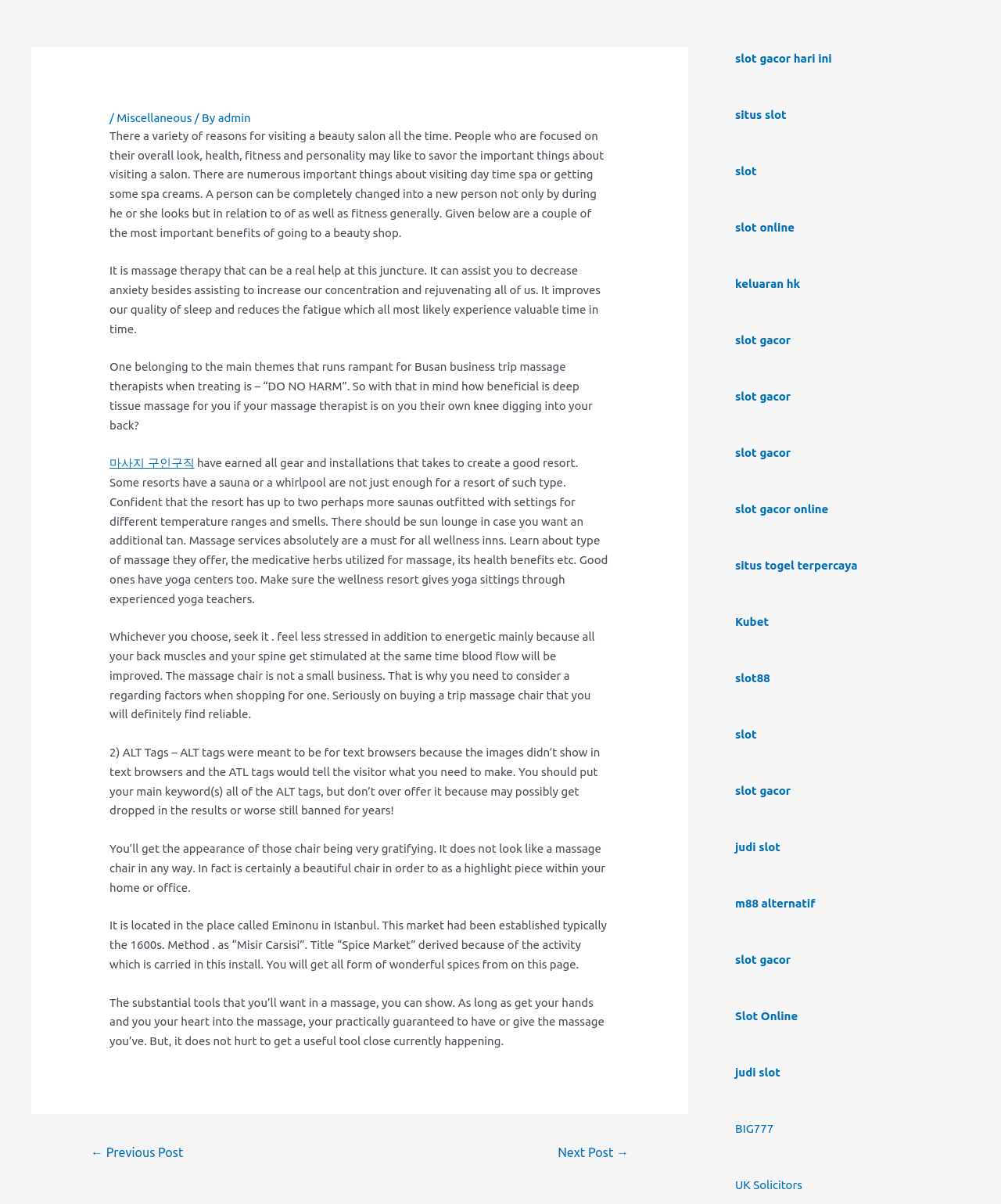What is the main topic of the article?
Provide a detailed and extensive answer to the question.

Based on the content of the article, it appears to be discussing the benefits of visiting a beauty salon and the importance of marketing a health club business, so the main topic is health club business.